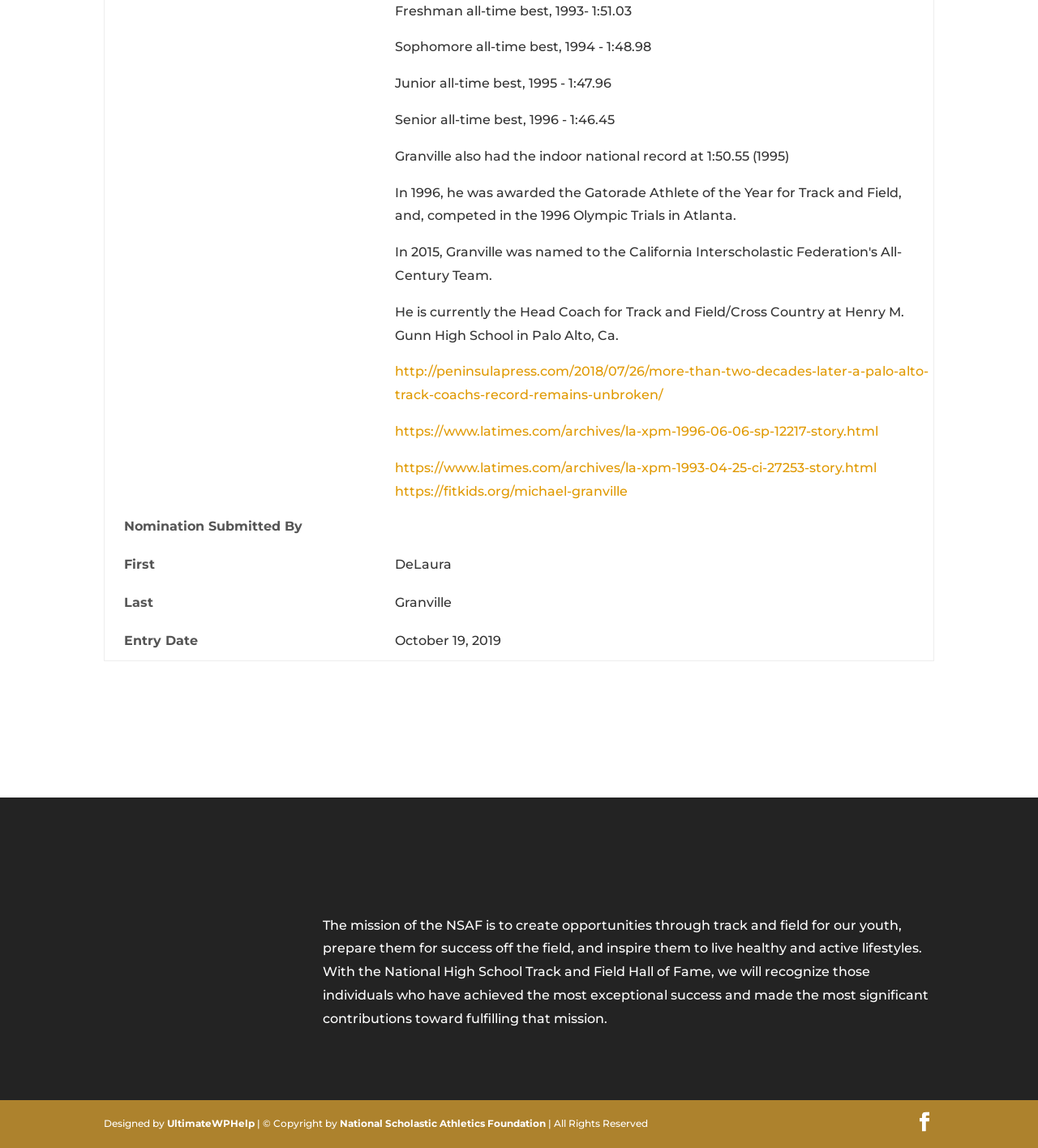Please examine the image and provide a detailed answer to the question: What is the name of the organization that owns the copyright?

The StaticText element with ID 47 says '| © Copyright by', and the link element with ID 48 says 'National Scholastic Athletics Foundation', which suggests that the organization that owns the copyright is 'National Scholastic Athletics Foundation'.